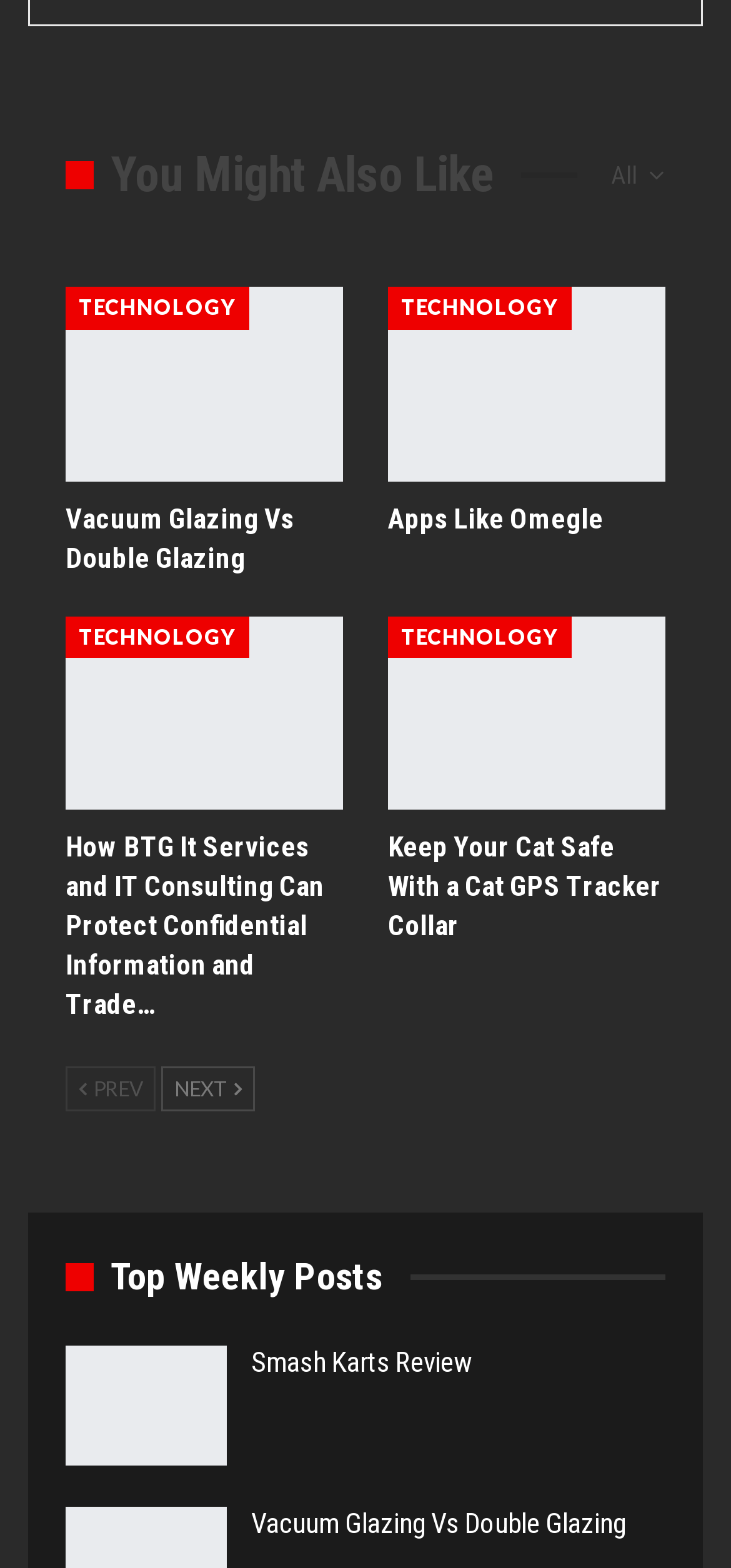What is the purpose of the 'Previous' button?
Refer to the image and provide a one-word or short phrase answer.

To go to previous page